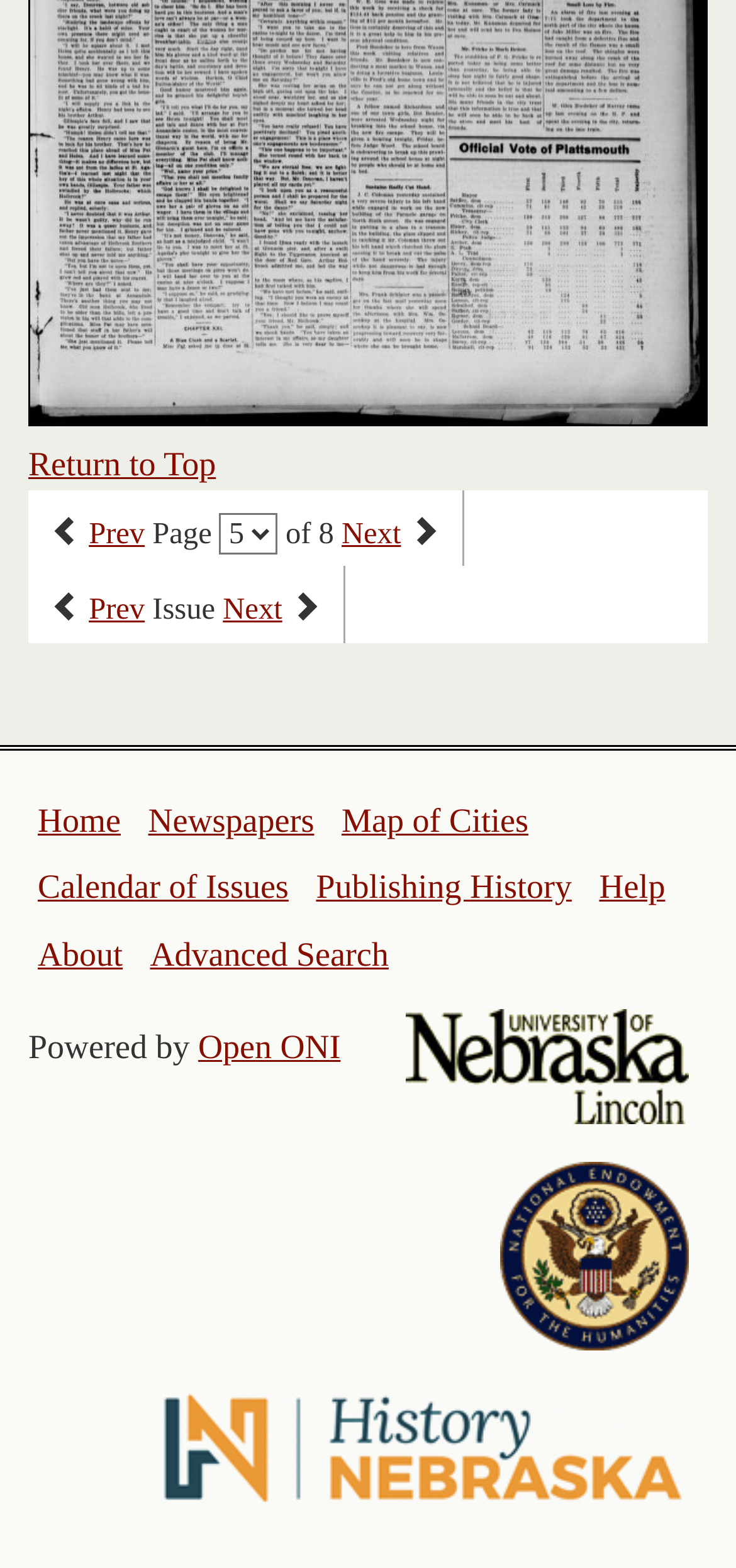Locate the bounding box coordinates of the clickable area needed to fulfill the instruction: "go to previous page".

[0.121, 0.329, 0.197, 0.351]